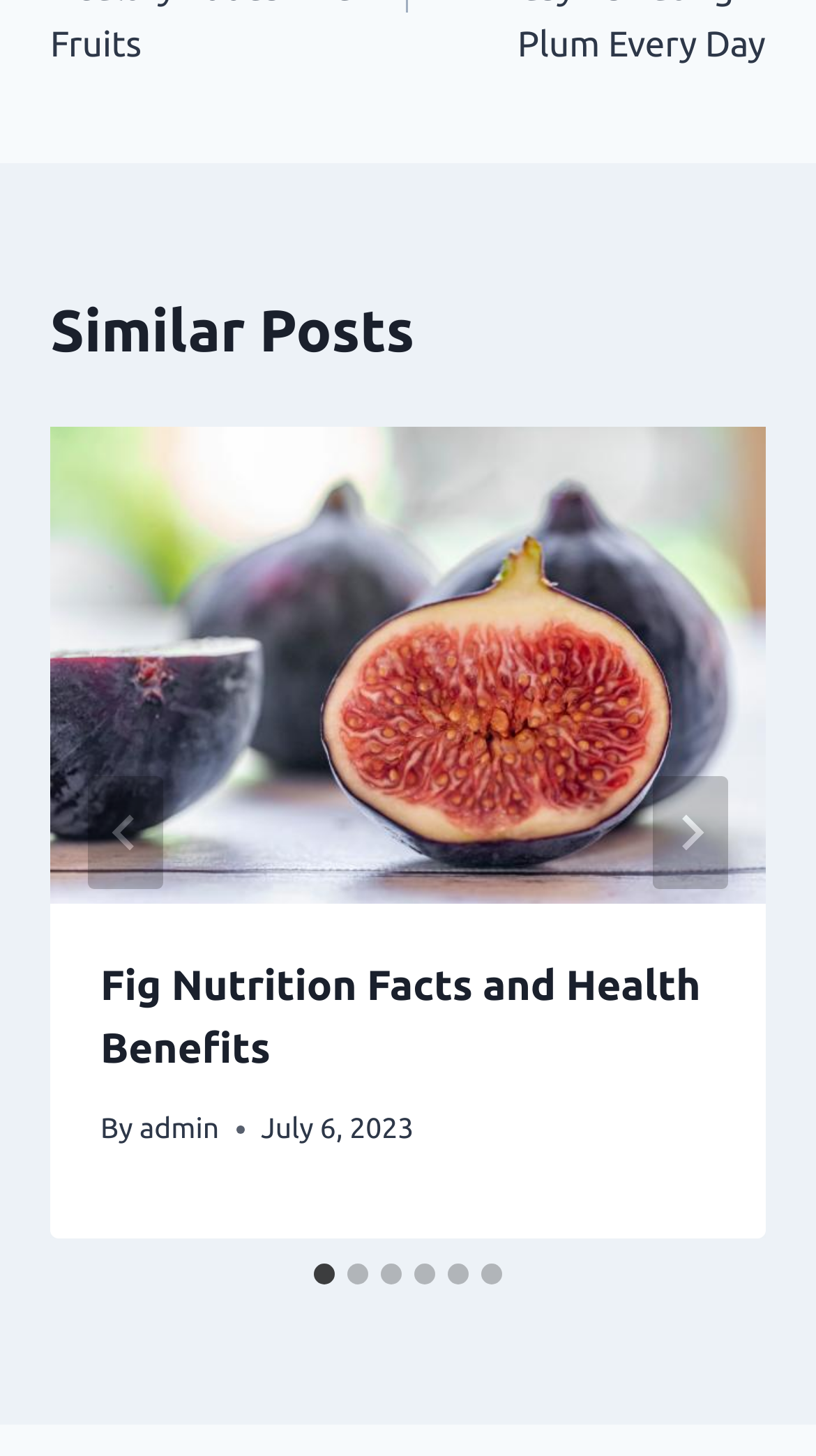What is the date of the article?
Please provide a single word or phrase as your answer based on the screenshot.

July 6, 2023